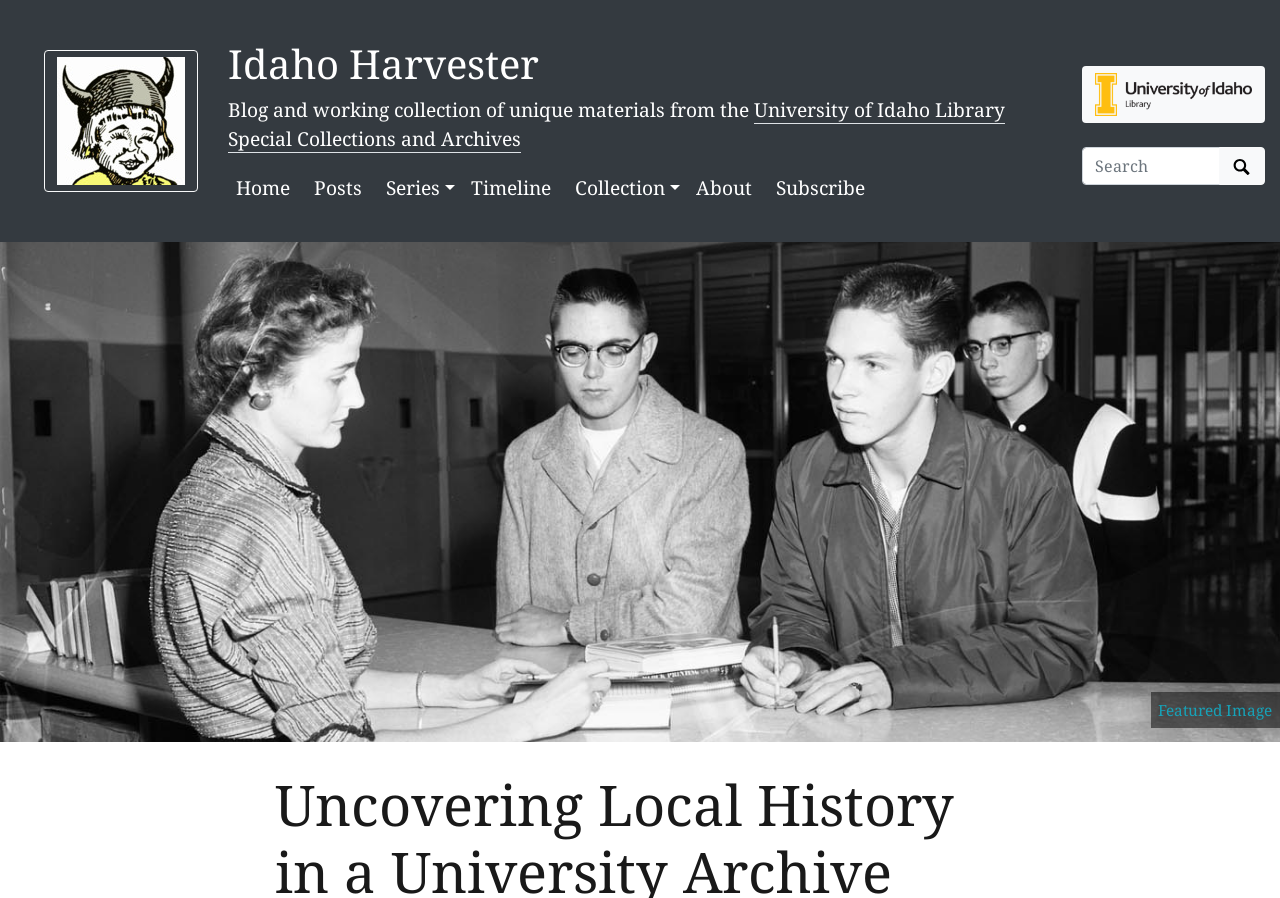Use the information in the screenshot to answer the question comprehensively: What is the name of the university library?

The name of the university library can be found in the link 'University of Idaho Library Special Collections and Archives' which is part of the main heading 'Idaho Harvester'.